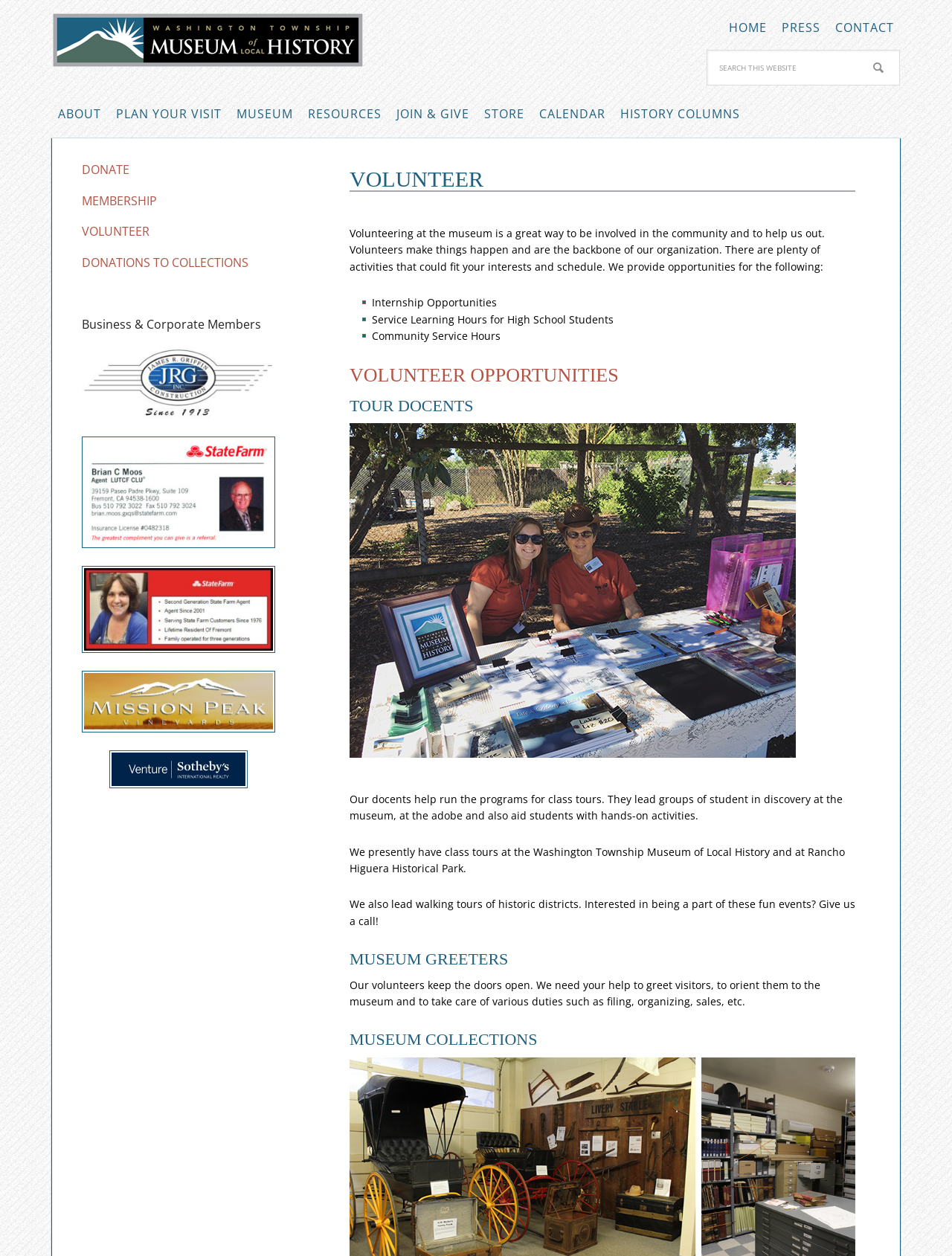Predict the bounding box coordinates of the area that should be clicked to accomplish the following instruction: "Become a TOUR DOCENTS". The bounding box coordinates should consist of four float numbers between 0 and 1, i.e., [left, top, right, bottom].

[0.367, 0.315, 0.898, 0.331]